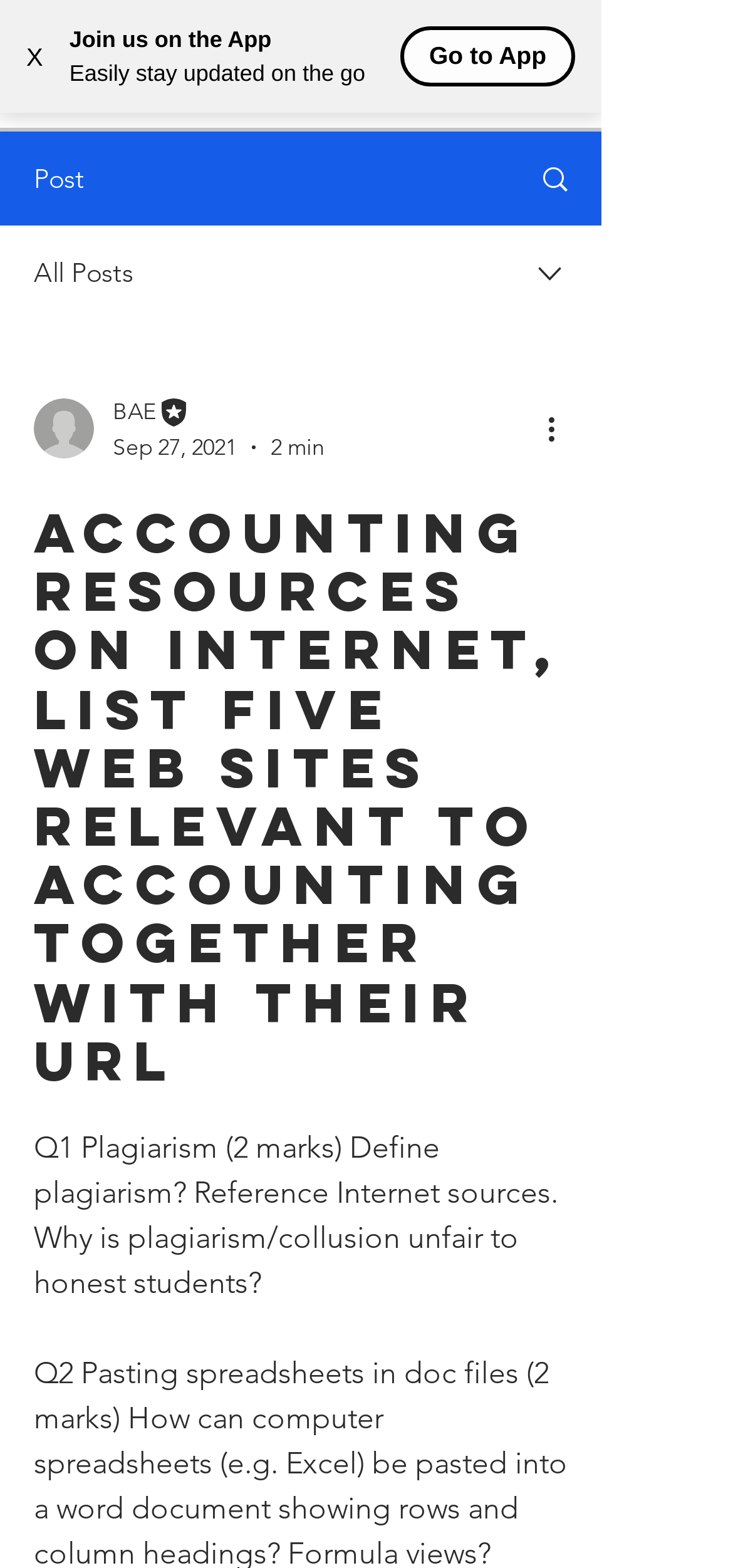Give a concise answer of one word or phrase to the question: 
How many images are there in the writer's picture section?

2